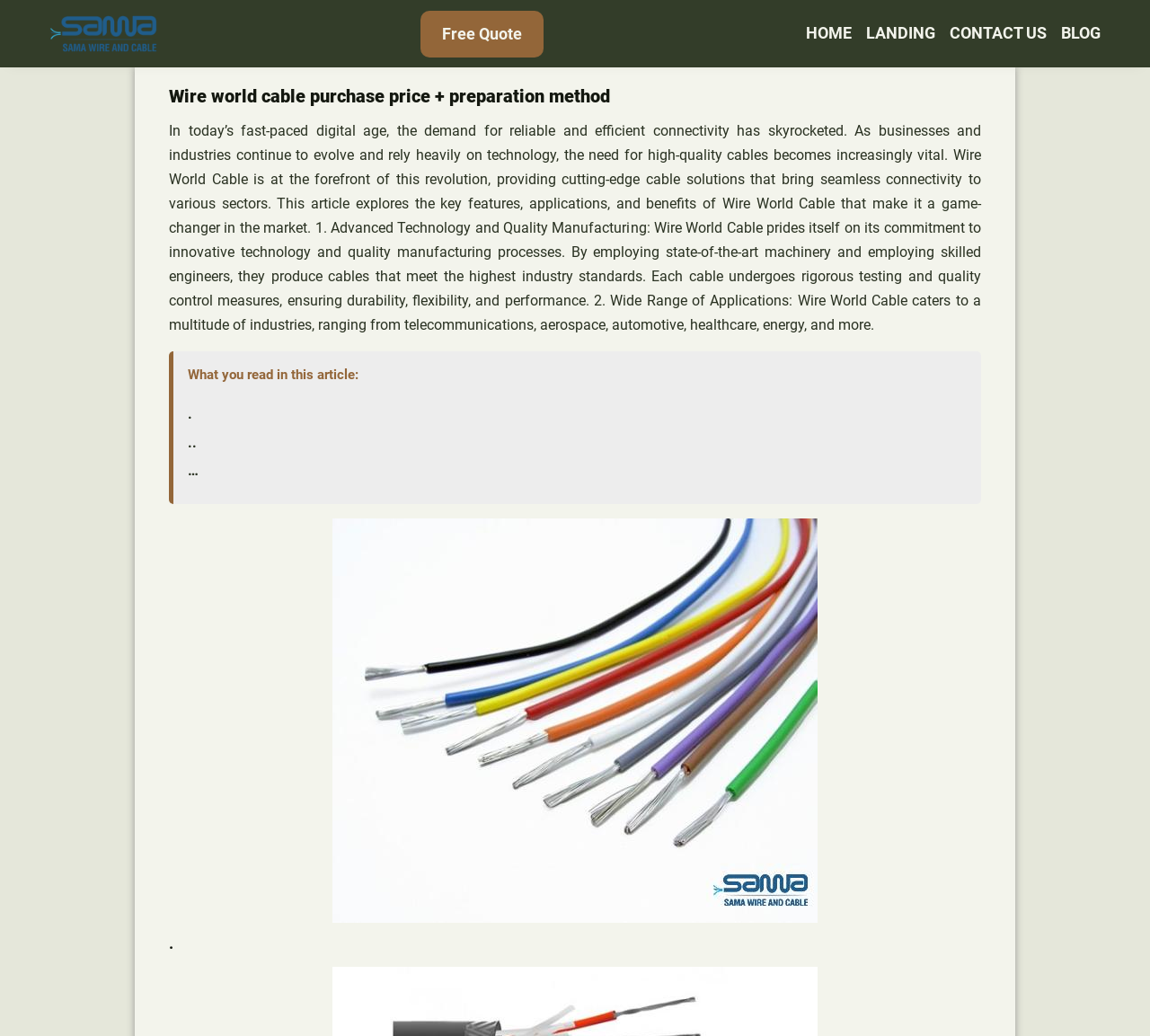Determine the bounding box for the UI element as described: "Blog". The coordinates should be represented as four float numbers between 0 and 1, formatted as [left, top, right, bottom].

[0.923, 0.02, 0.957, 0.045]